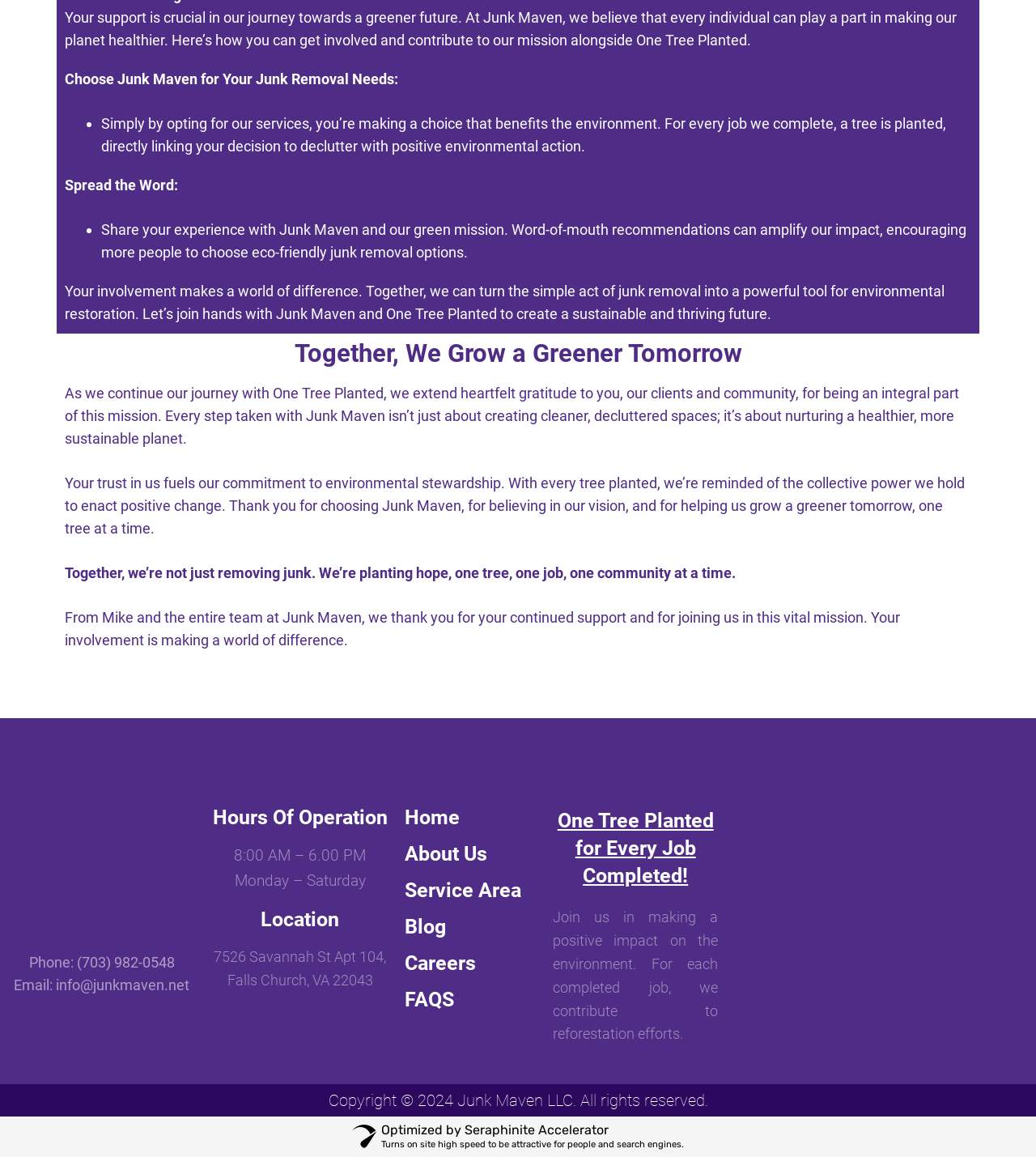Utilize the details in the image to give a detailed response to the question: What is the location of Junk Maven?

I found the location by looking at the StaticText element with the content '7526 Savannah St Apt 104, Falls Church, VA 22043' located under the 'Location' heading.